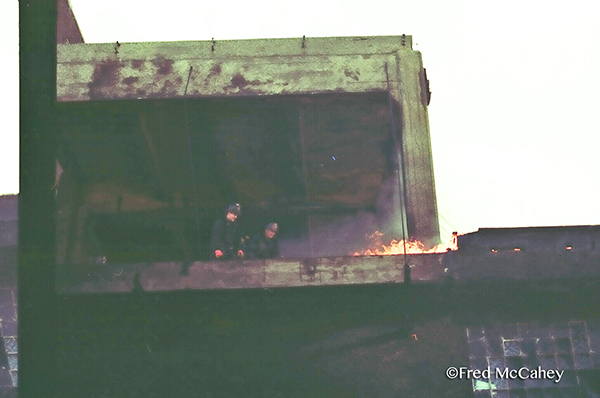Craft a descriptive caption that covers all aspects of the image.

The image captures a dramatic scene featuring two individuals observing an active fire from a high vantage point. This vantage point appears to be located on the edge of a concrete structure, suggesting it may be abandoned or under construction. The atmosphere is charged with urgency as some flames can be seen just below them, creating a stark contrast against the dull gray of the building. The photograph, credited to Fred McCahey, encapsulates a moment of tension, highlighting both the risks of fire and the precariousness of the situation for those present.